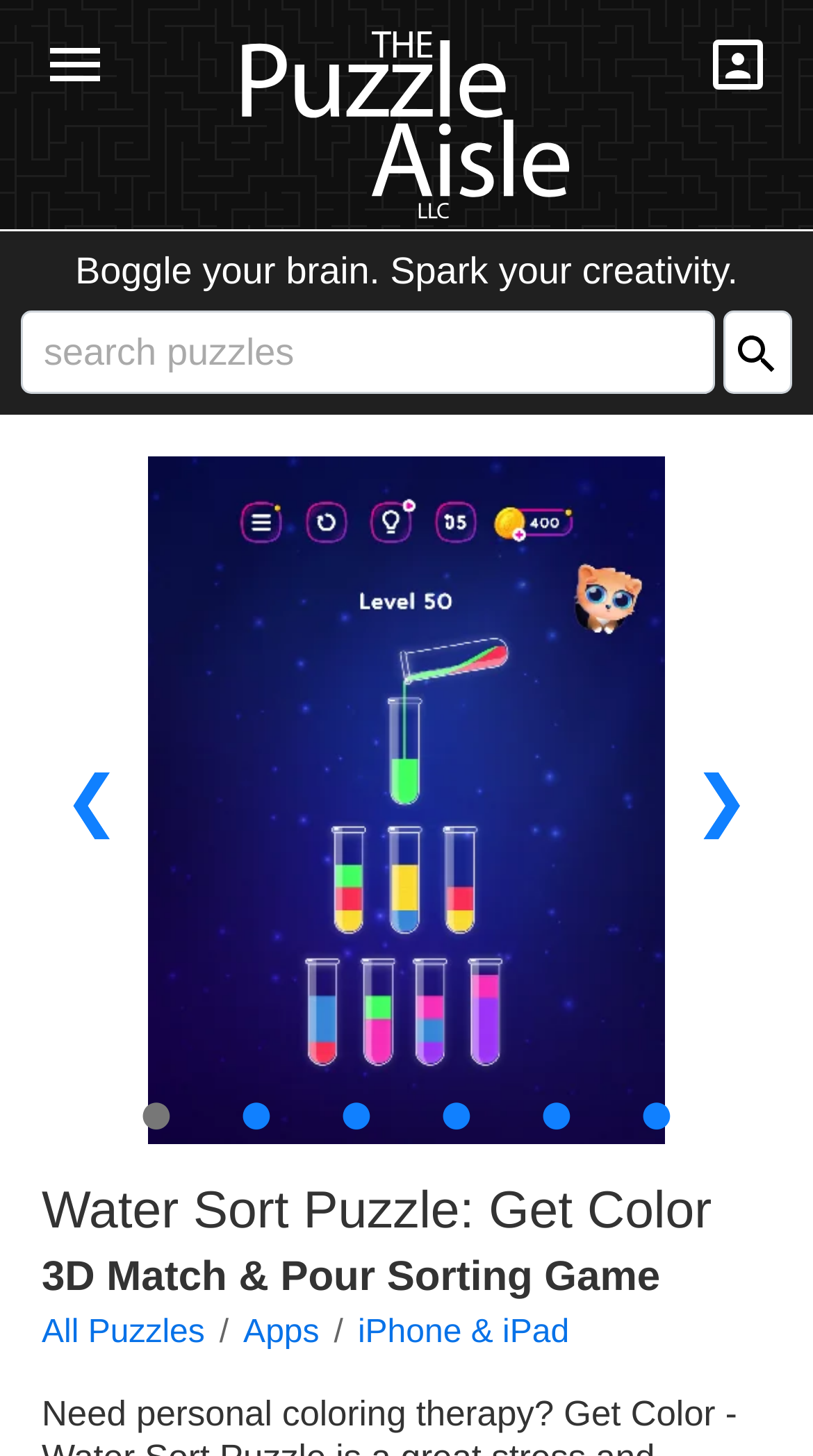Please determine the bounding box coordinates, formatted as (top-left x, top-left y, bottom-right x, bottom-right y), with all values as floating point numbers between 0 and 1. Identify the bounding box of the region described as: iPhone & iPad

[0.44, 0.903, 0.7, 0.927]